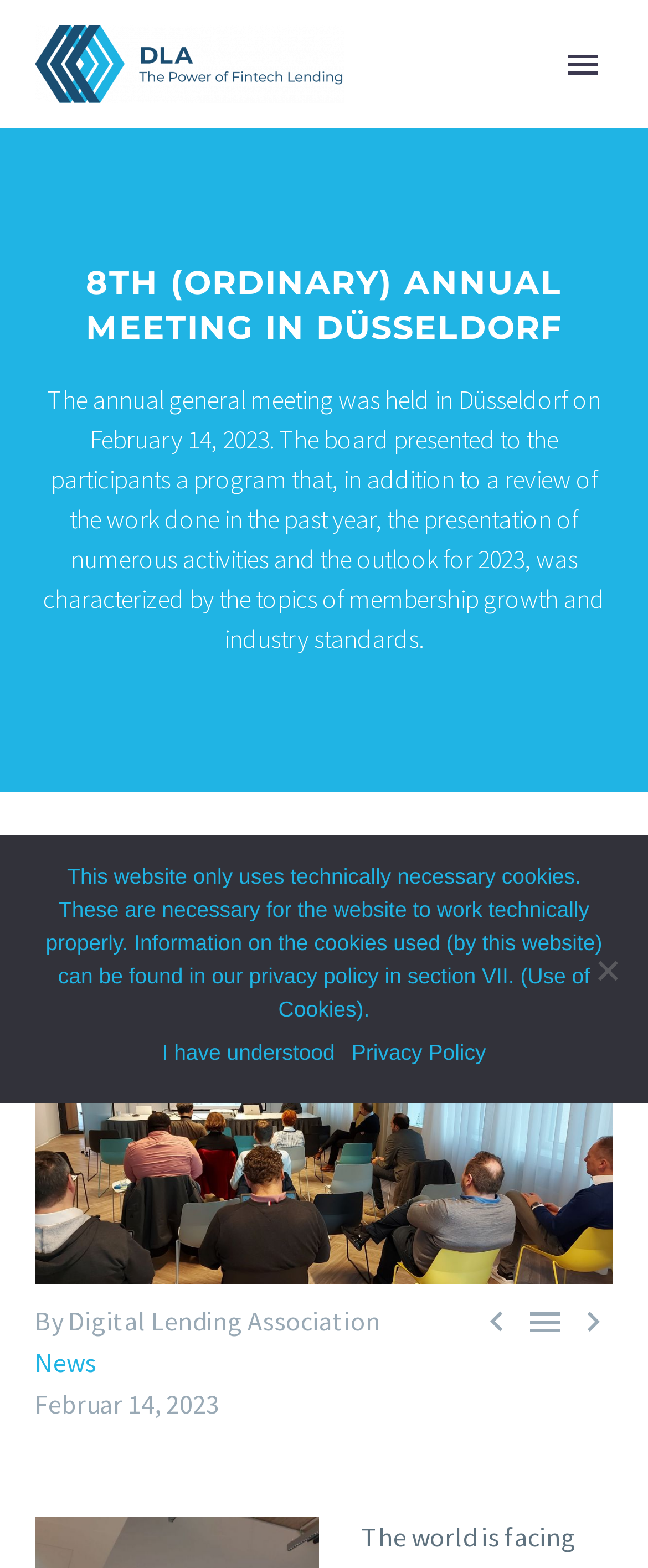Bounding box coordinates are specified in the format (top-left x, top-left y, bottom-right x, bottom-right y). All values are floating point numbers bounded between 0 and 1. Please provide the bounding box coordinate of the region this sentence describes: name="s" placeholder="Search..."

[0.133, 0.395, 0.867, 0.438]